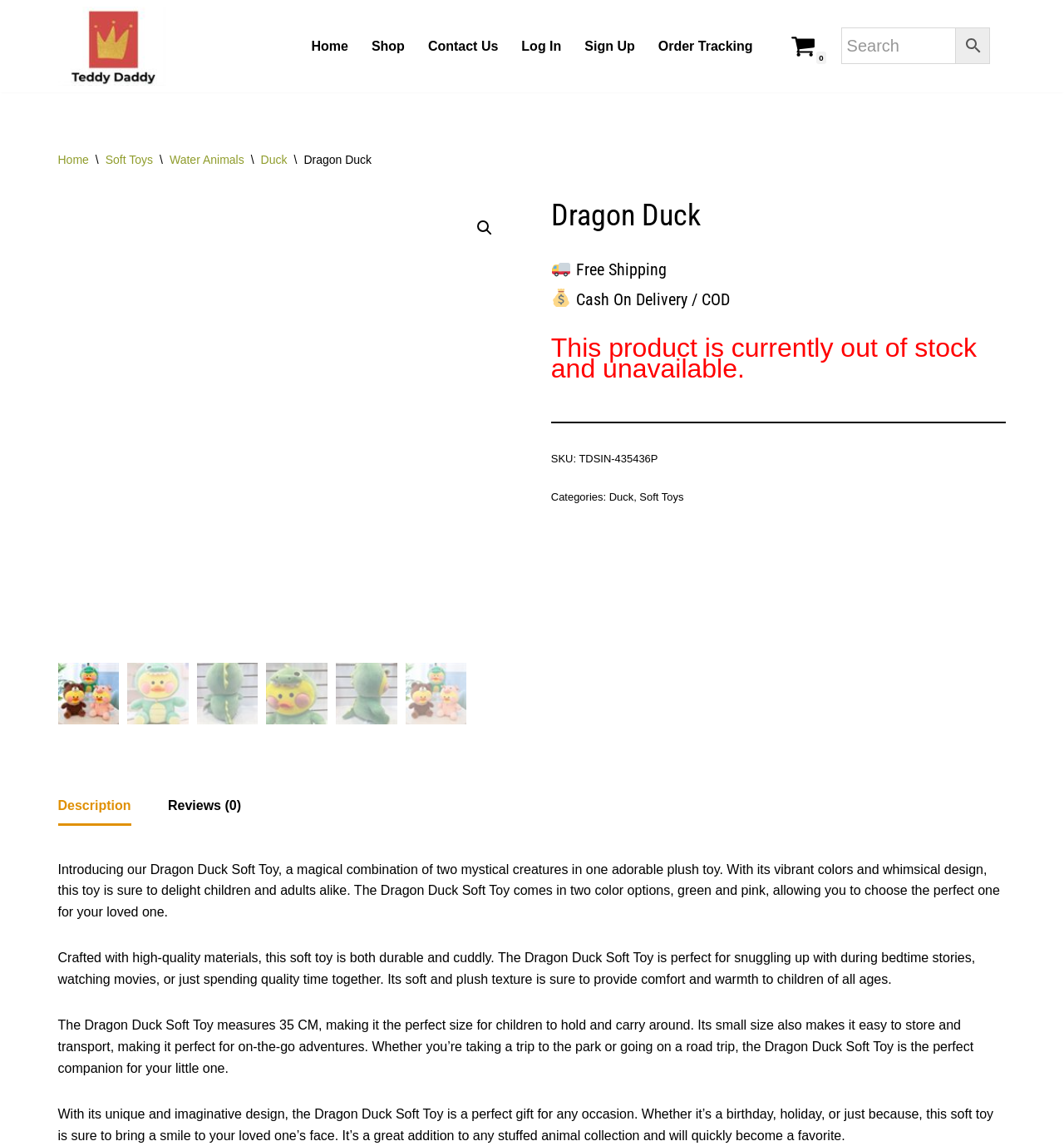What is the material of this soft toy?
Please respond to the question with a detailed and well-explained answer.

I found the answer by reading the text that says 'Crafted with high-quality materials, this soft toy is both durable and cuddly.' which suggests that the material of the soft toy is high-quality materials.